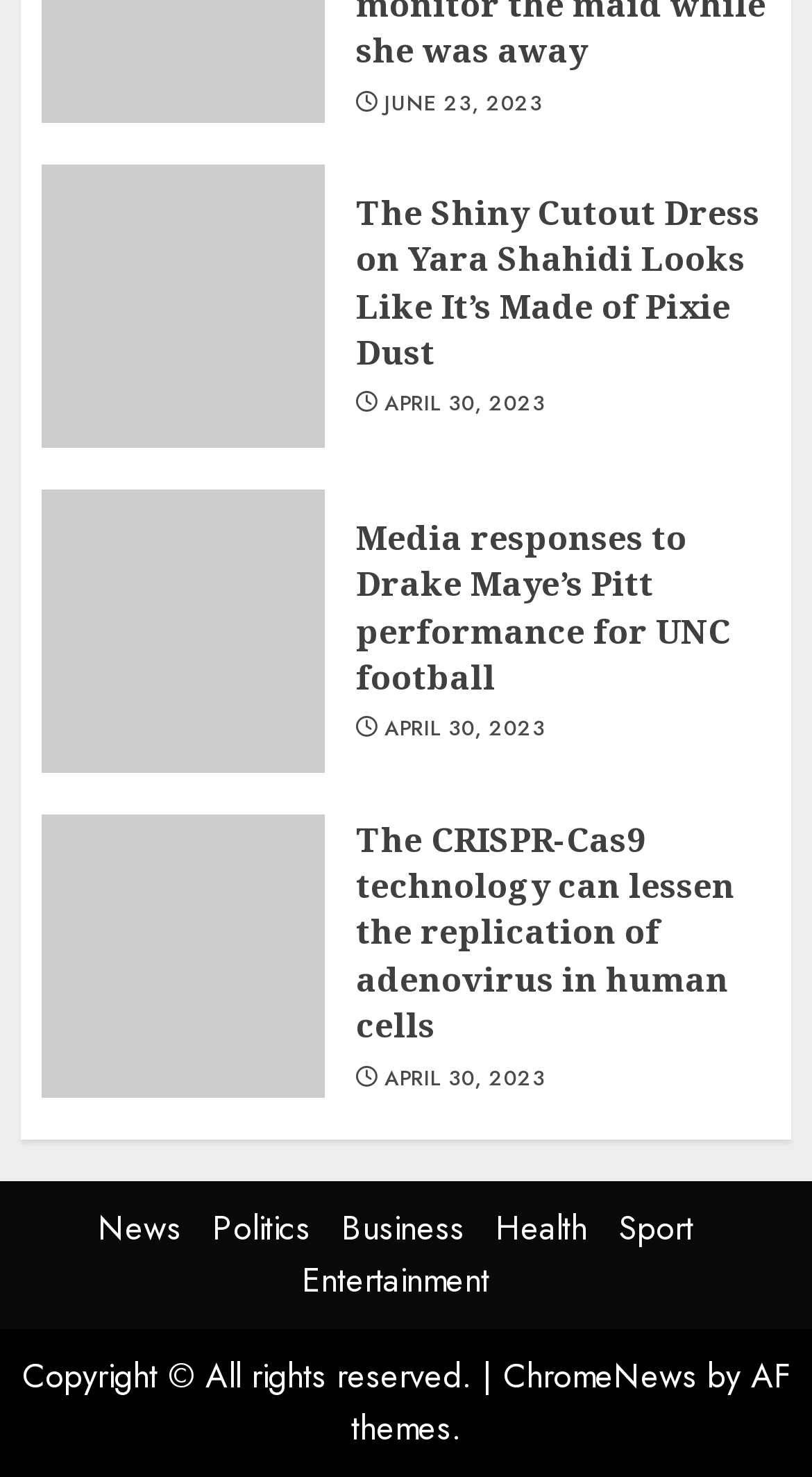What are the categories of news?
Please give a detailed and thorough answer to the question, covering all relevant points.

I looked at the links at the bottom of the webpage and found the categories of news, which are 'News', 'Politics', 'Business', 'Health', 'Sport', and 'Entertainment'.